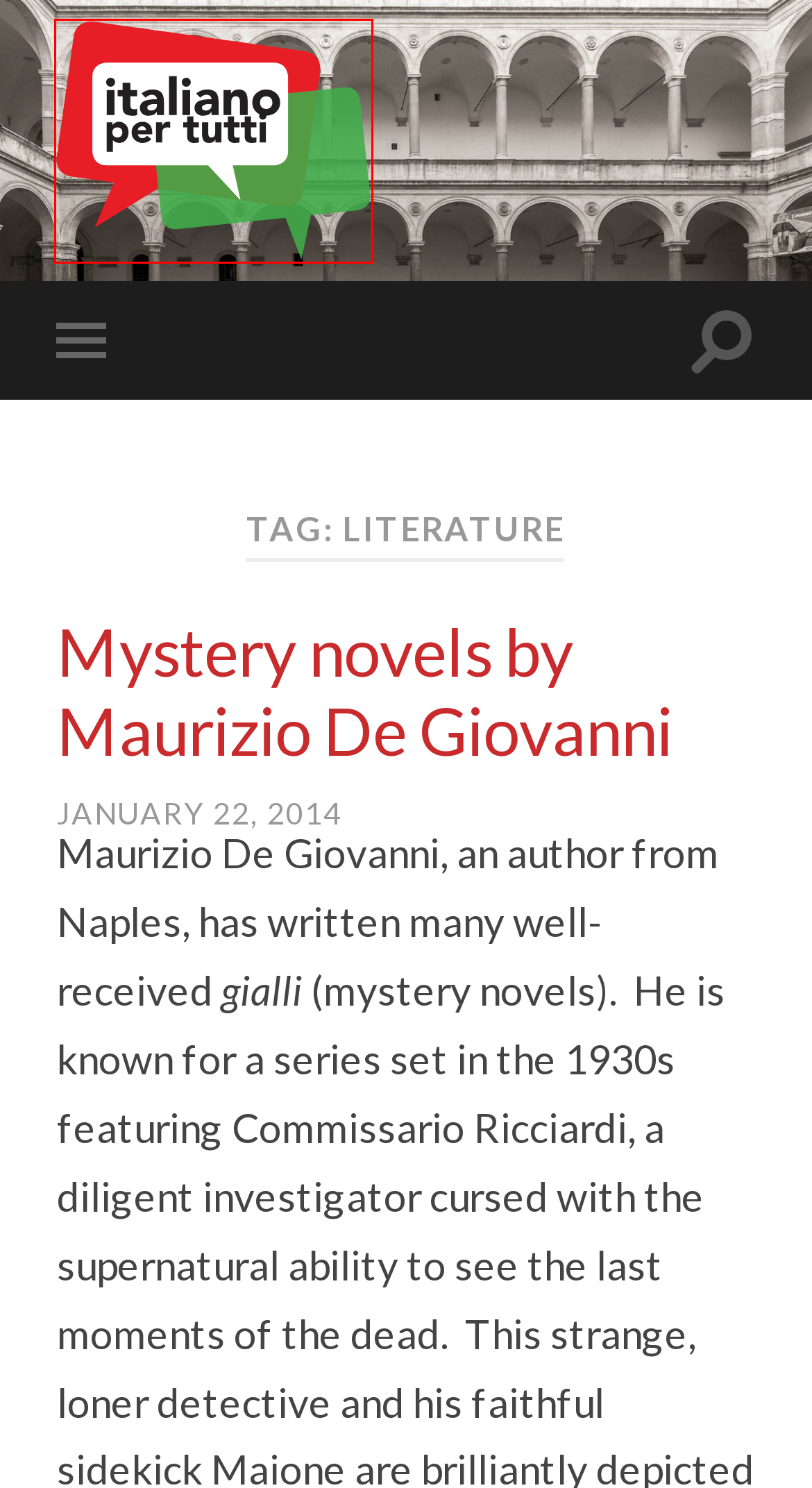A screenshot of a webpage is provided, featuring a red bounding box around a specific UI element. Identify the webpage description that most accurately reflects the new webpage after interacting with the selected element. Here are the candidates:
A. italiano per tutti – learn italian in new york
B. Bio – italiano per tutti
C. Articles – italiano per tutti
D. TV – italiano per tutti
E. museum – italiano per tutti
F. sports – italiano per tutti
G. Mystery novels by Maurizio De Giovanni – italiano per tutti
H. Events – italiano per tutti

A